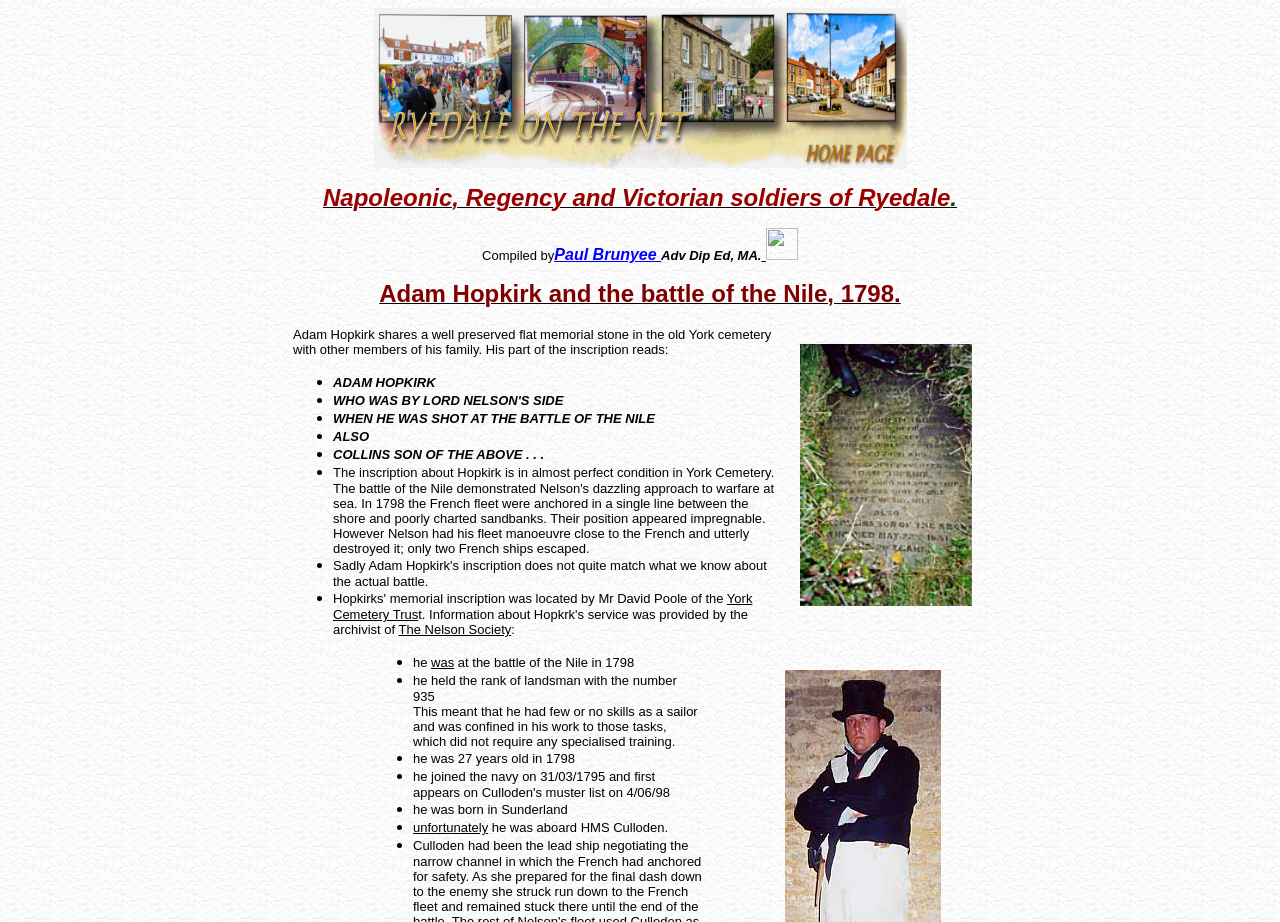Given the element description: "Paul Brunyee", predict the bounding box coordinates of the UI element it refers to, using four float numbers between 0 and 1, i.e., [left, top, right, bottom].

[0.433, 0.267, 0.516, 0.285]